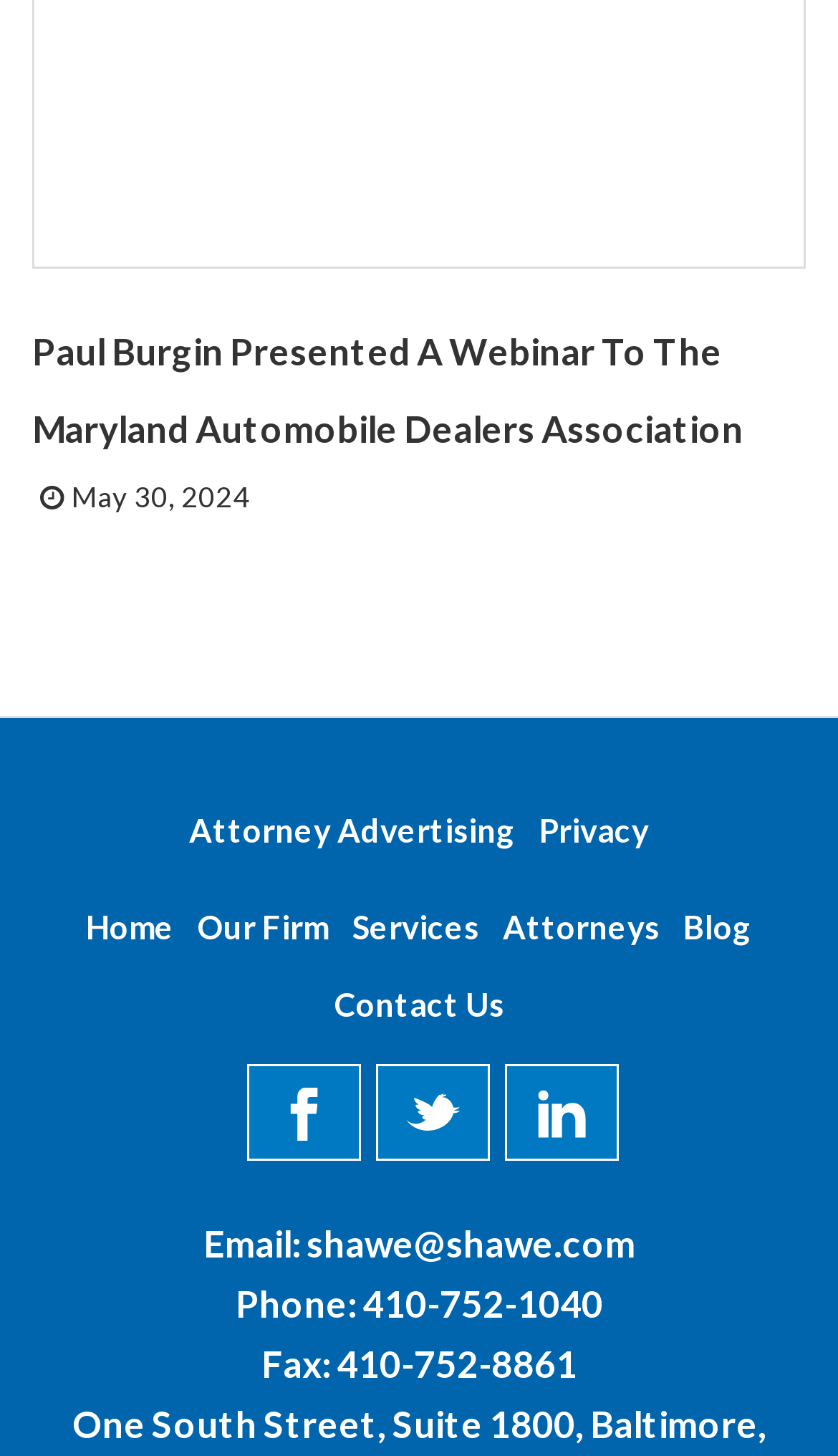Kindly respond to the following question with a single word or a brief phrase: 
What is the email address listed on the webpage?

shawe@shawe.com